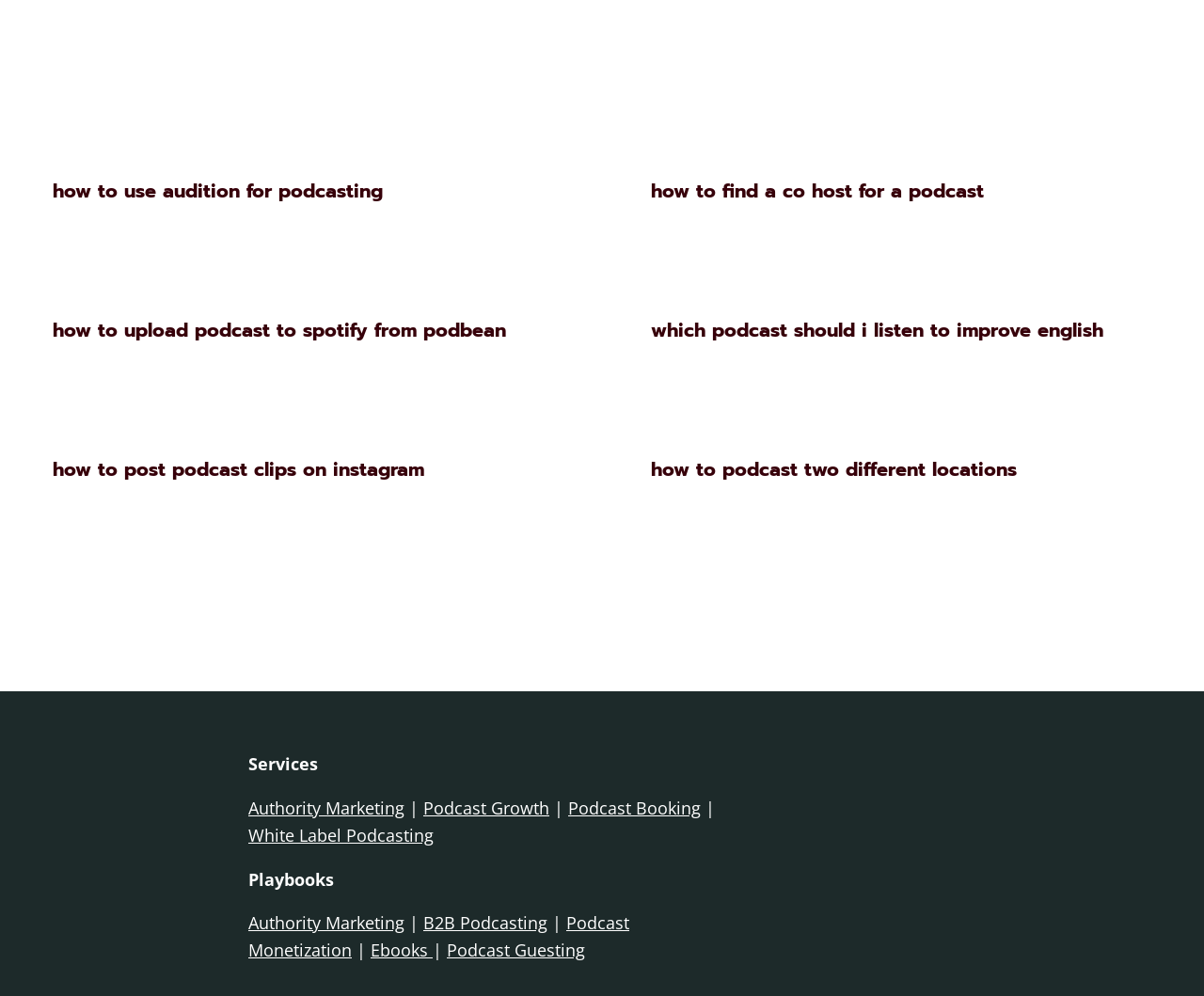Refer to the image and provide an in-depth answer to the question: 
How are the articles organized on the webpage?

By examining the webpage structure, I can see that the articles are organized in a grid layout, with multiple columns and rows. Each article is represented by a heading and a link, and they are arranged in a structured format to facilitate easy browsing and navigation.